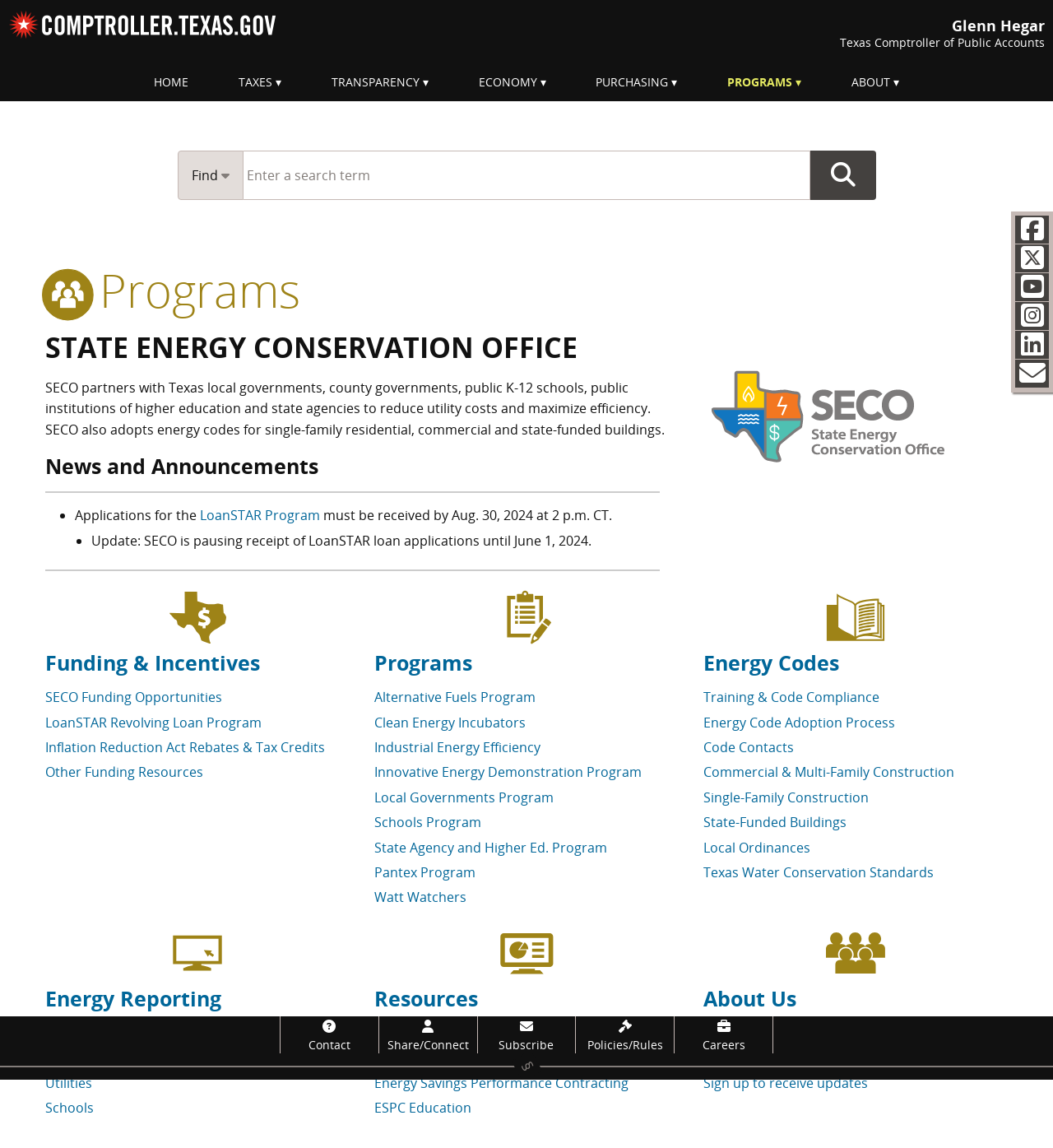Please find the bounding box coordinates of the section that needs to be clicked to achieve this instruction: "Search for something".

[0.169, 0.131, 0.23, 0.174]